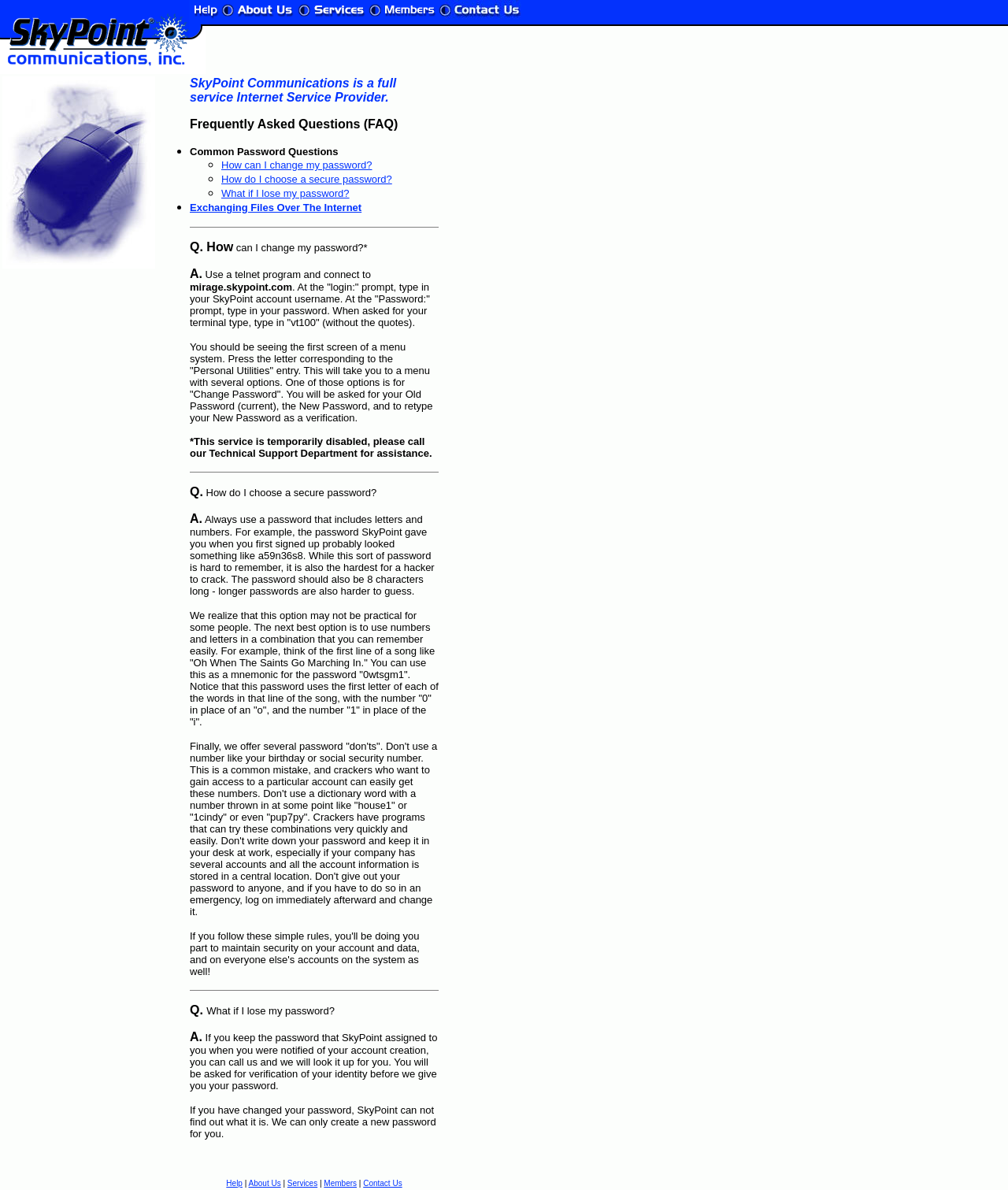Find the bounding box coordinates of the clickable element required to execute the following instruction: "Click SkyPoint Services". Provide the coordinates as four float numbers between 0 and 1, i.e., [left, top, right, bottom].

[0.302, 0.008, 0.372, 0.019]